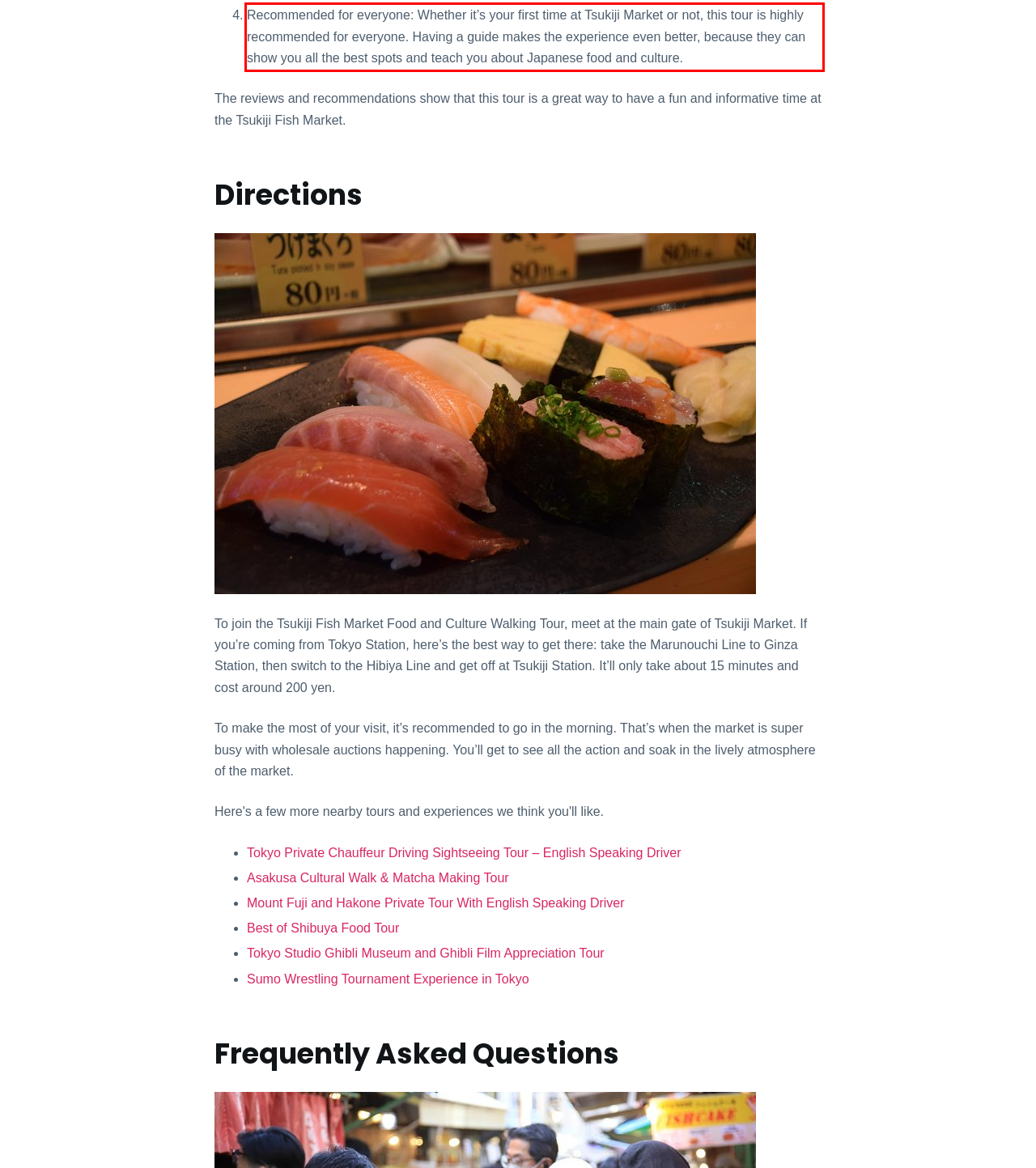You are given a webpage screenshot with a red bounding box around a UI element. Extract and generate the text inside this red bounding box.

Recommended for everyone: Whether it’s your first time at Tsukiji Market or not, this tour is highly recommended for everyone. Having a guide makes the experience even better, because they can show you all the best spots and teach you about Japanese food and culture.